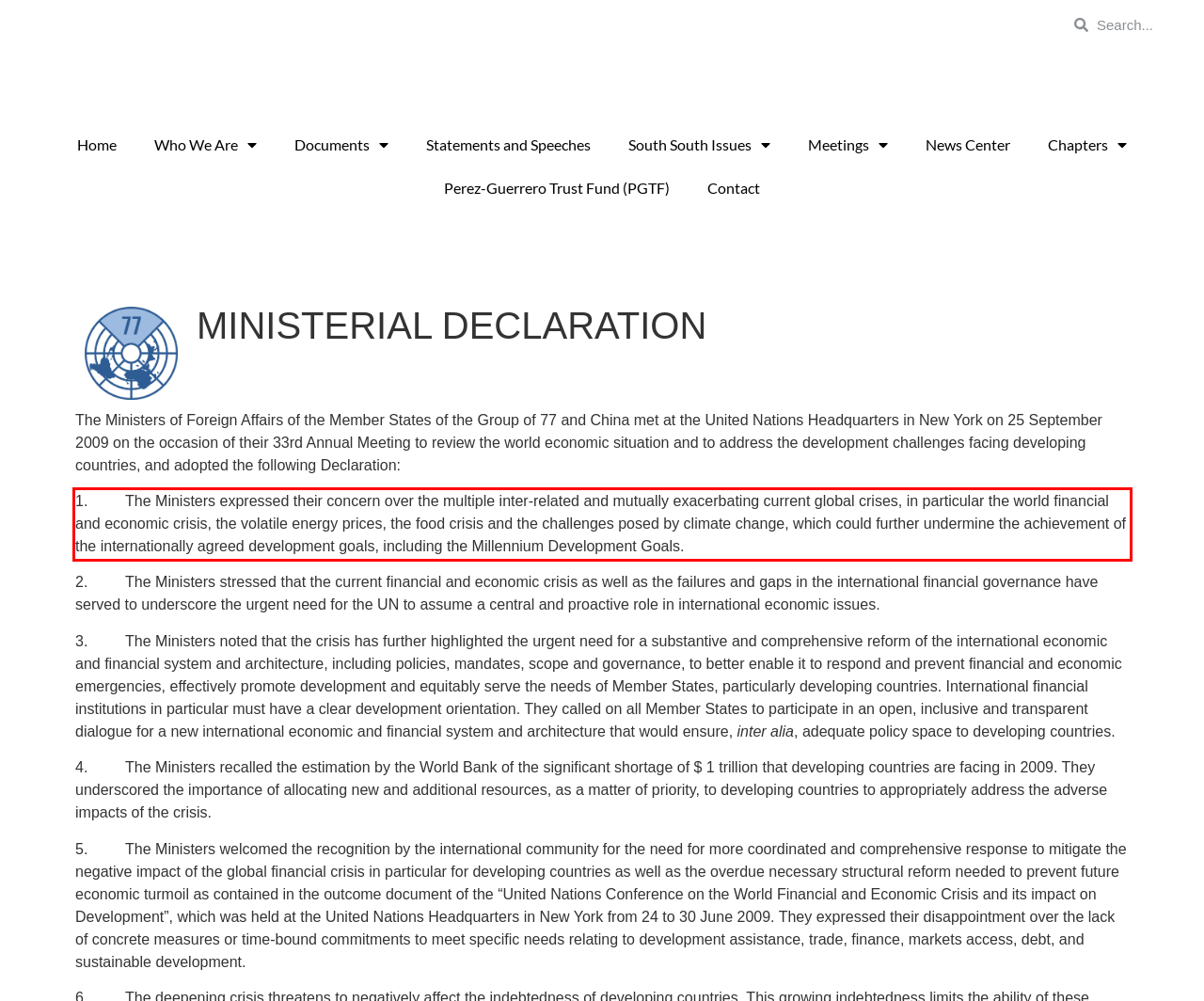Review the webpage screenshot provided, and perform OCR to extract the text from the red bounding box.

1. The Ministers expressed their concern over the multiple inter-related and mutually exacerbating current global crises, in particular the world financial and economic crisis, the volatile energy prices, the food crisis and the challenges posed by climate change, which could further undermine the achievement of the internationally agreed development goals, including the Millennium Development Goals.